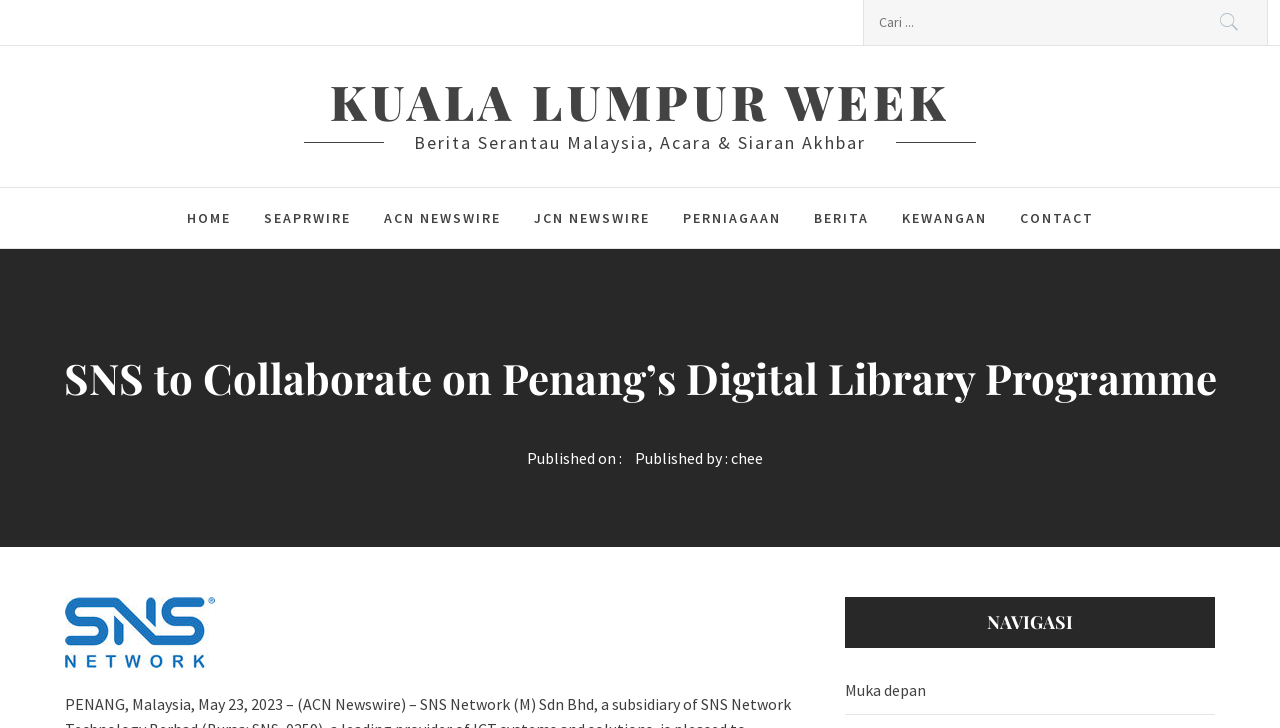Locate the bounding box coordinates of the element that should be clicked to execute the following instruction: "view news by chee".

[0.571, 0.615, 0.596, 0.643]